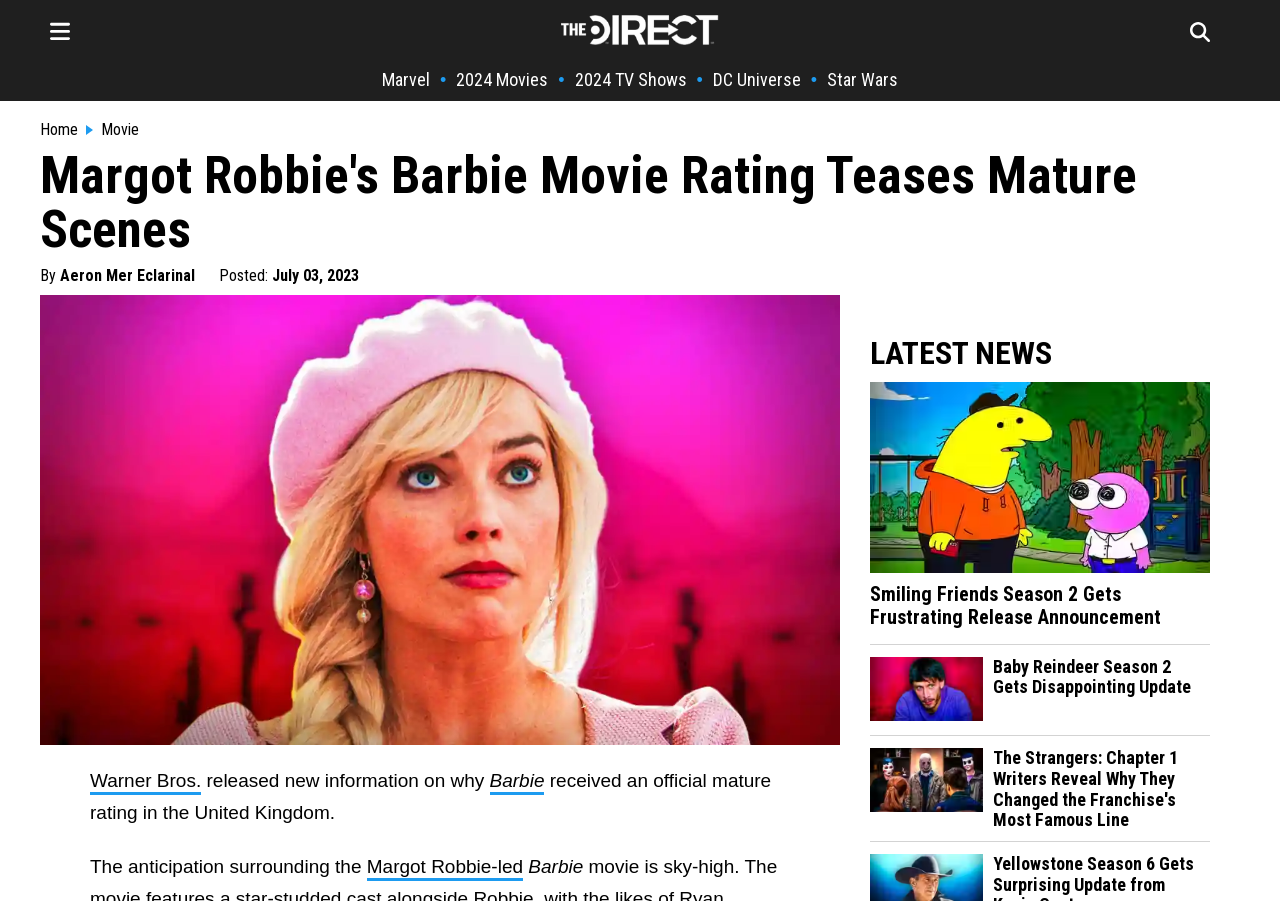Could you provide the bounding box coordinates for the portion of the screen to click to complete this instruction: "Visit the 'Warner Bros.' website"?

[0.07, 0.855, 0.157, 0.883]